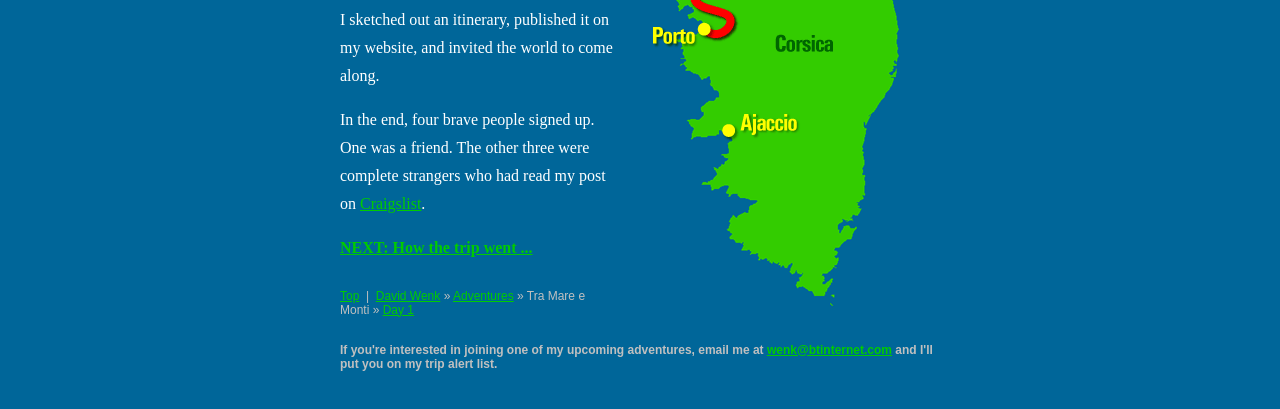Please analyze the image and give a detailed answer to the question:
What is the author's website used for?

The author mentions publishing an itinerary on their website and inviting others to join, indicating that the website is used to share travel plans and connect with others.